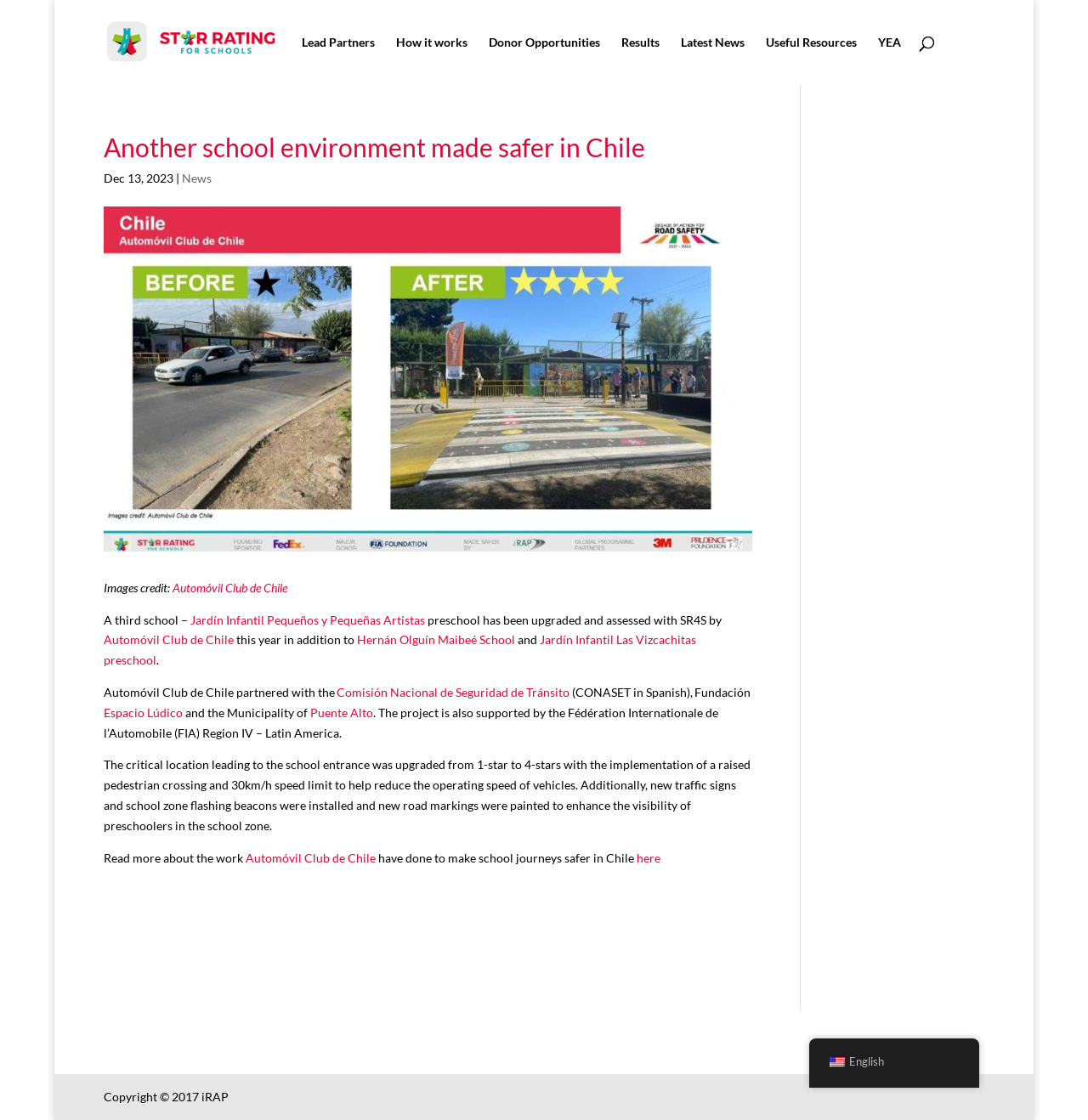How many links are in the top navigation menu?
Provide an in-depth and detailed explanation in response to the question.

I counted the links in the top navigation menu, which are 'Lead Partners', 'How it works', 'Donor Opportunities', 'Results', 'Latest News', 'Useful Resources', and 'YEA'. There are 7 links in total.